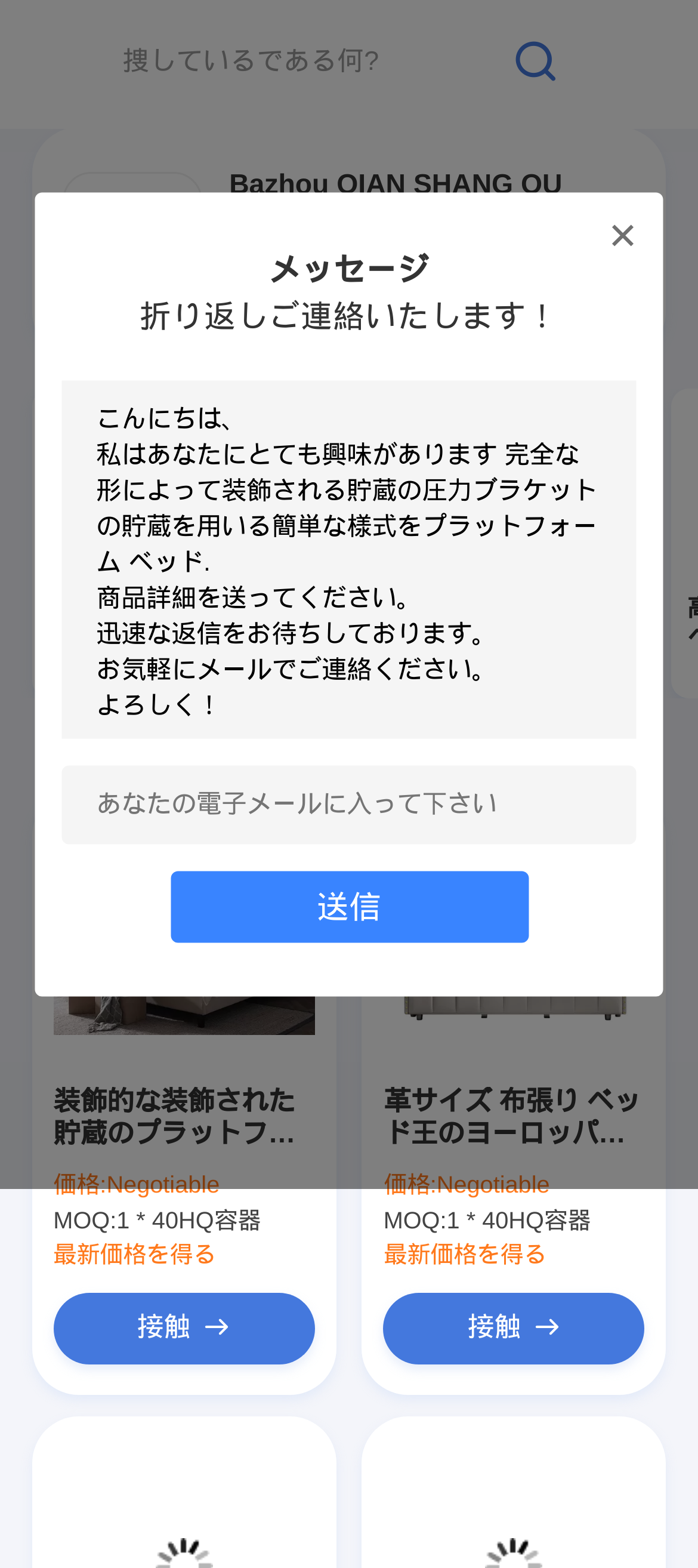Respond to the question below with a concise word or phrase:
What is the type of bed frame material?

Metal